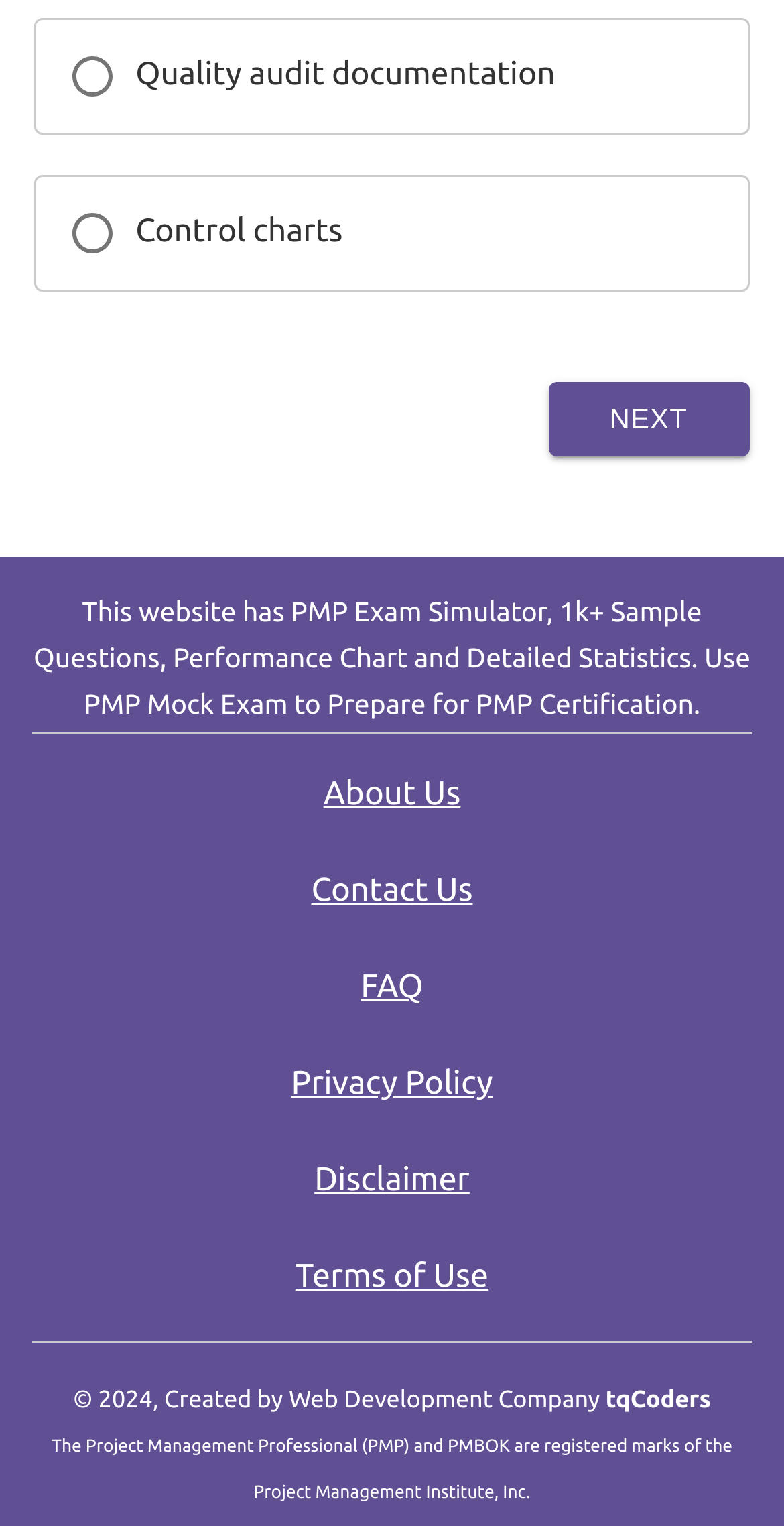Determine the bounding box coordinates of the clickable region to follow the instruction: "Visit the 'About Us' page".

[0.041, 0.49, 0.959, 0.553]